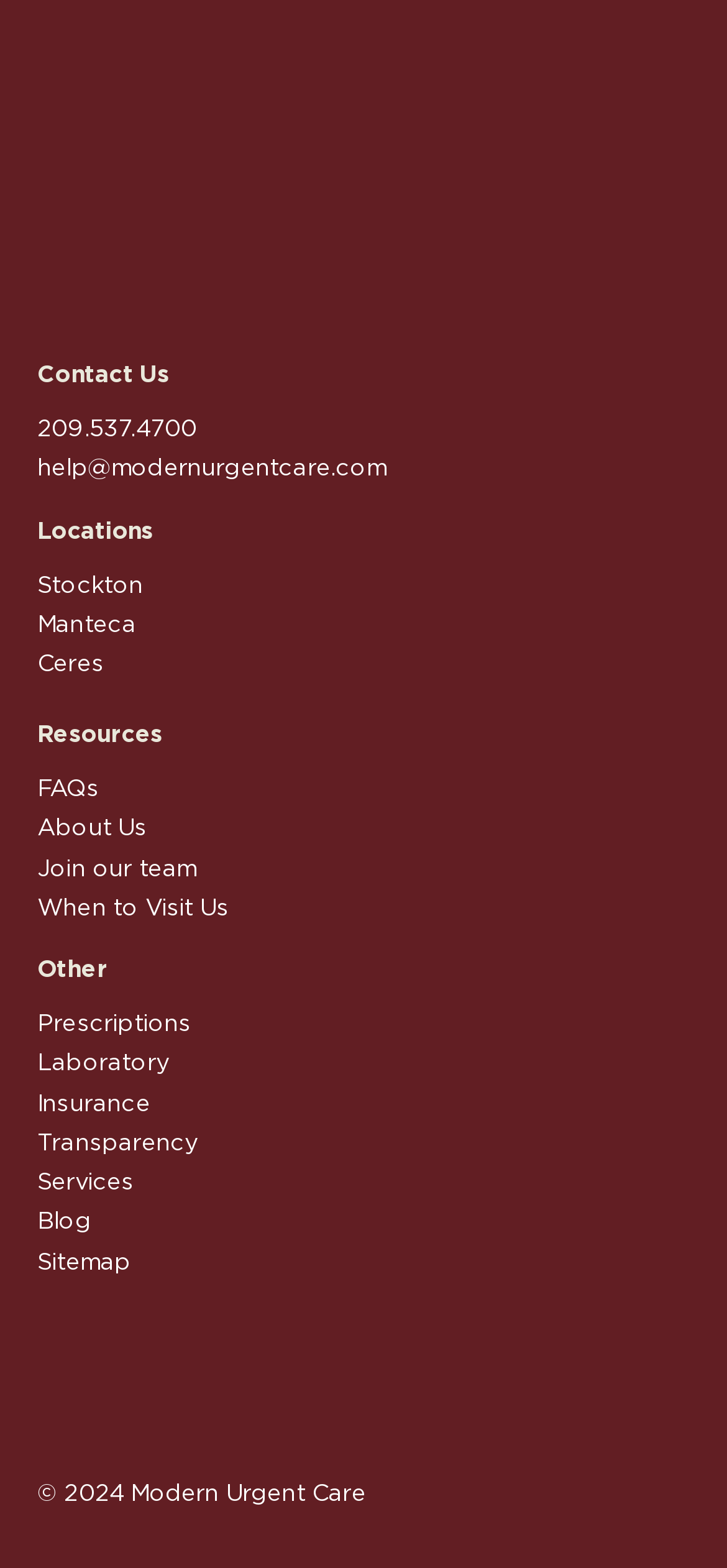How many locations are listed?
Based on the visual information, provide a detailed and comprehensive answer.

The number of locations listed can be determined by counting the link elements under the 'Locations' heading, which are 'Stockton', 'Manteca', and 'Ceres', totaling 3 locations.